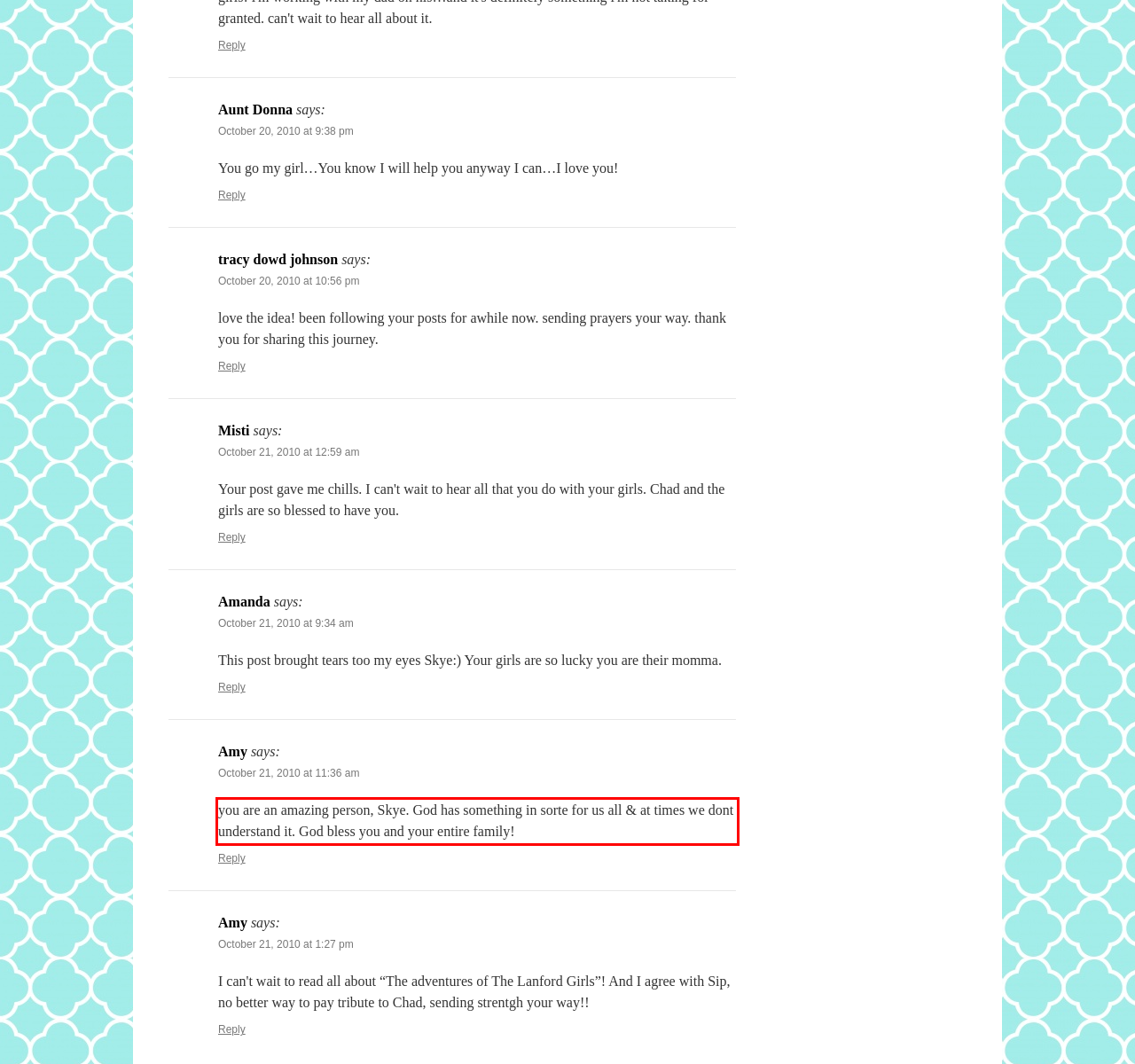View the screenshot of the webpage and identify the UI element surrounded by a red bounding box. Extract the text contained within this red bounding box.

you are an amazing person, Skye. God has something in sorte for us all & at times we dont understand it. God bless you and your entire family!